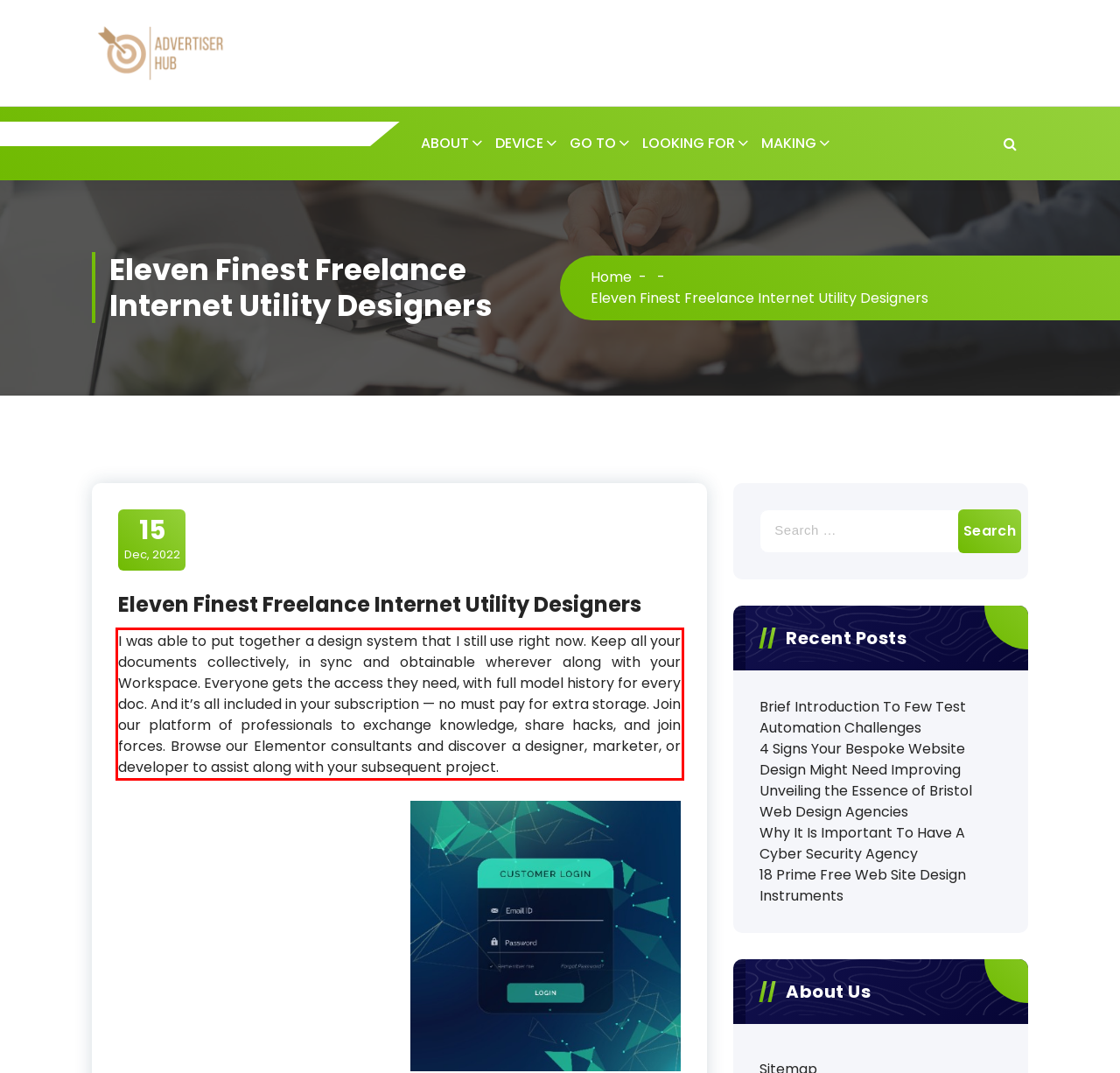Please perform OCR on the text content within the red bounding box that is highlighted in the provided webpage screenshot.

I was able to put together a design system that I still use right now. Keep all your documents collectively, in sync and obtainable wherever along with your Workspace. Everyone gets the access they need, with full model history for every doc. And it’s all included in your subscription — no must pay for extra storage. Join our platform of professionals to exchange knowledge, share hacks, and join forces. Browse our Elementor consultants and discover a designer, marketer, or developer to assist along with your subsequent project.